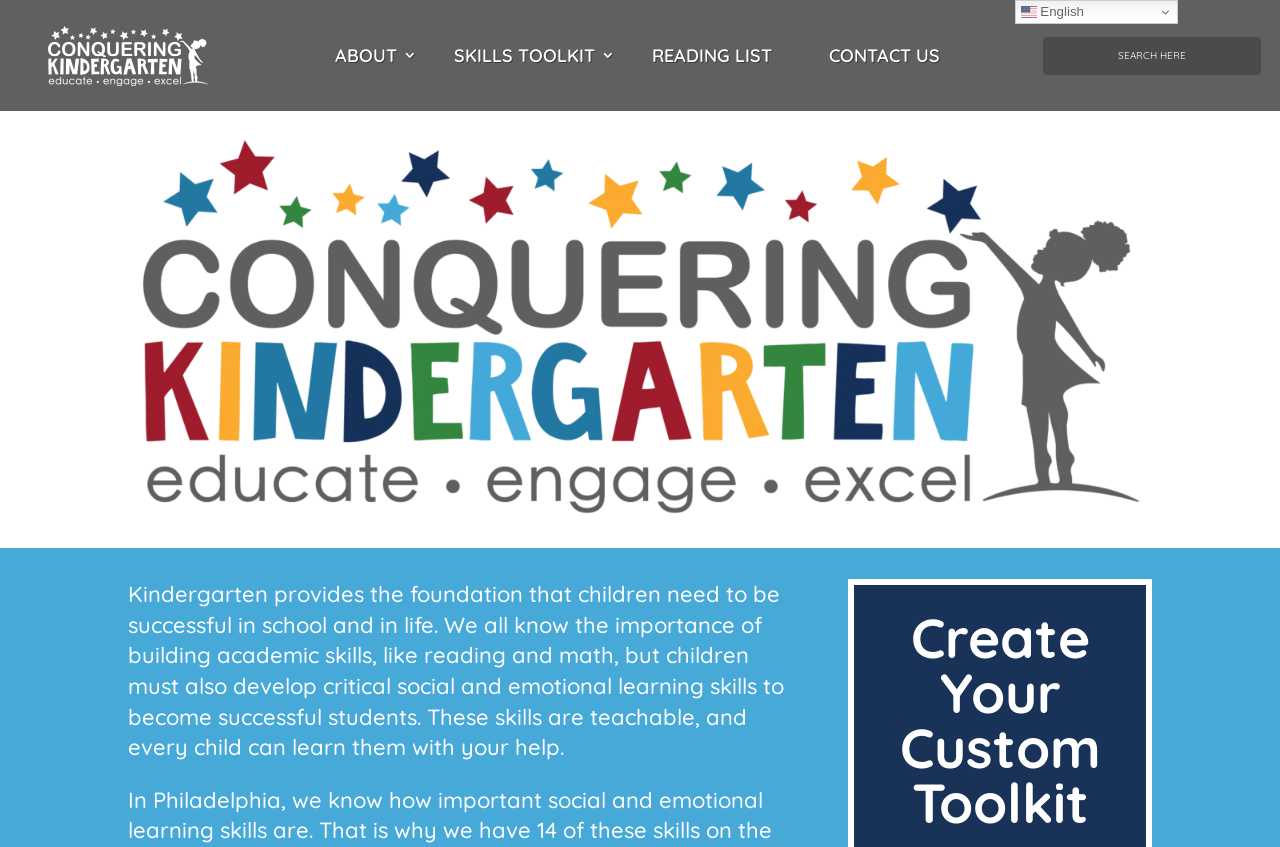Find and generate the main title of the webpage.

Create Your Custom Toolkit